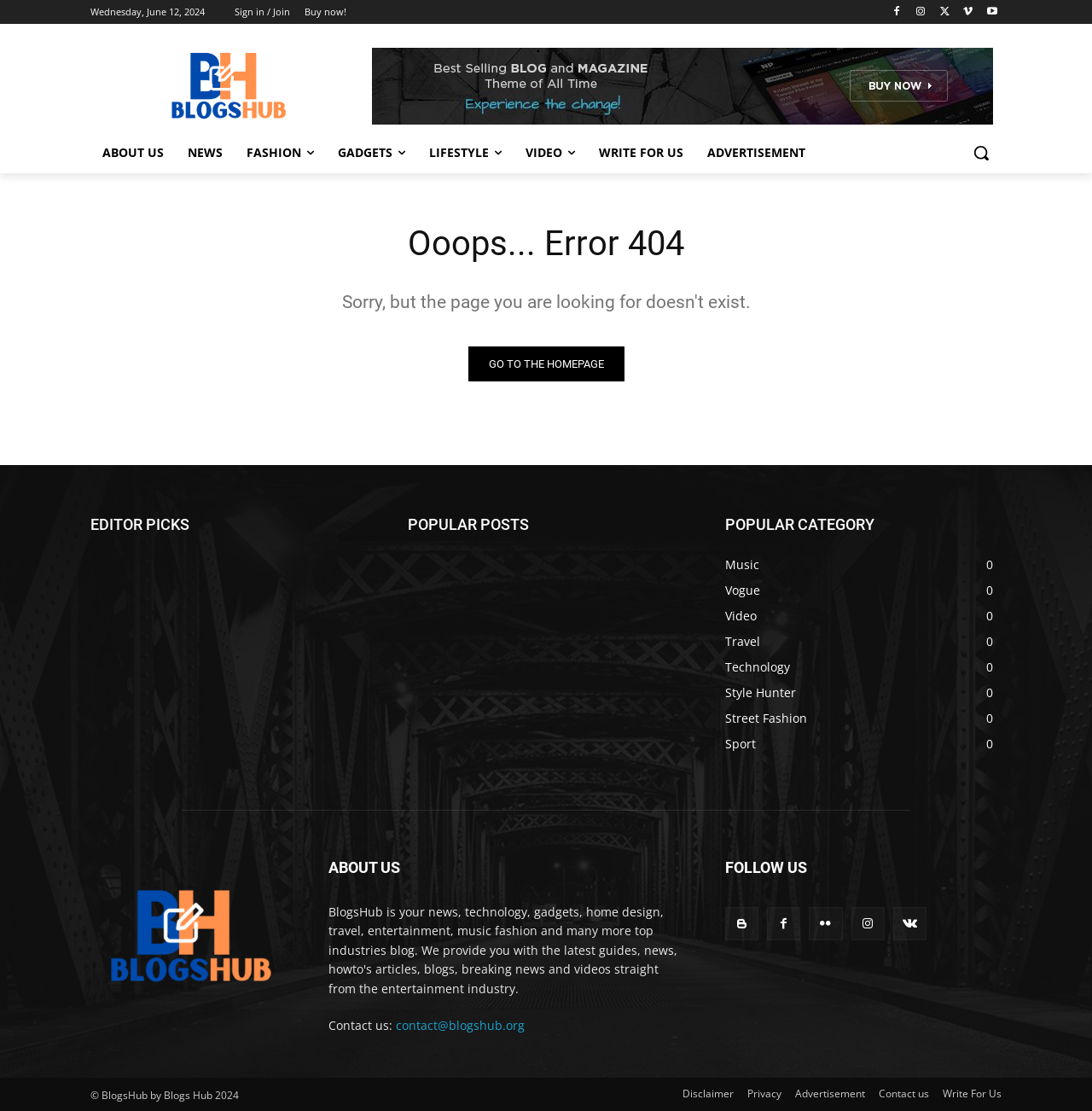Please identify the bounding box coordinates of the element's region that I should click in order to complete the following instruction: "Read about us". The bounding box coordinates consist of four float numbers between 0 and 1, i.e., [left, top, right, bottom].

[0.083, 0.119, 0.161, 0.156]